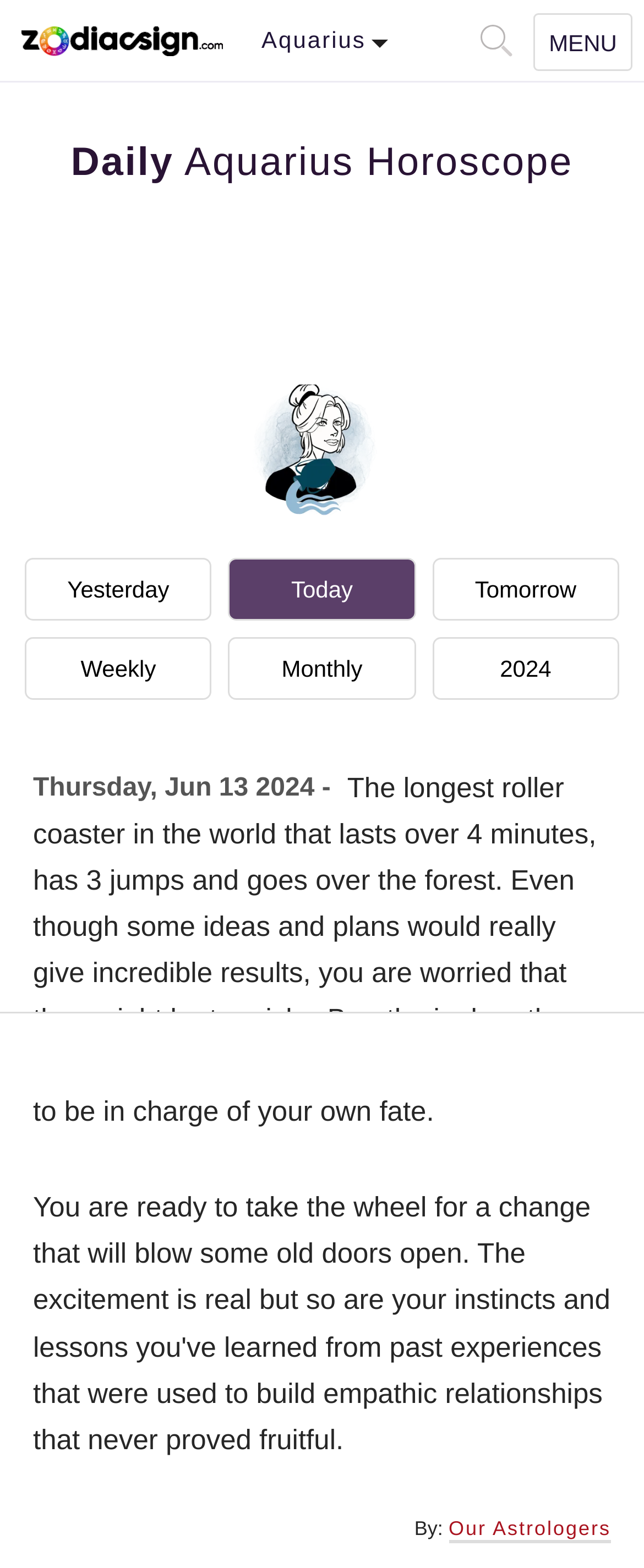Locate the bounding box coordinates of the clickable area needed to fulfill the instruction: "View the video link".

None